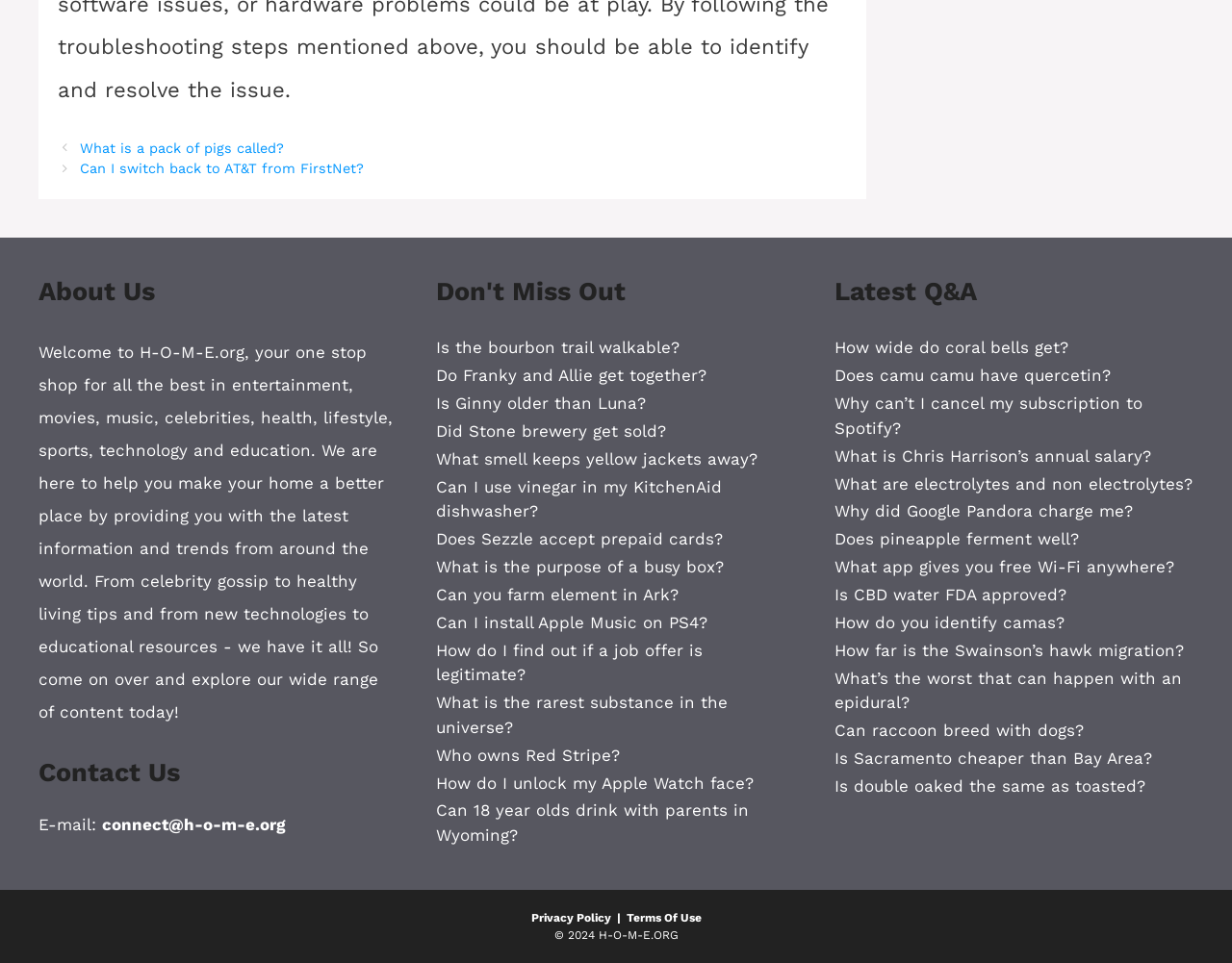Specify the bounding box coordinates of the element's area that should be clicked to execute the given instruction: "Check out 'Latest Q&A'". The coordinates should be four float numbers between 0 and 1, i.e., [left, top, right, bottom].

[0.677, 0.287, 0.969, 0.319]